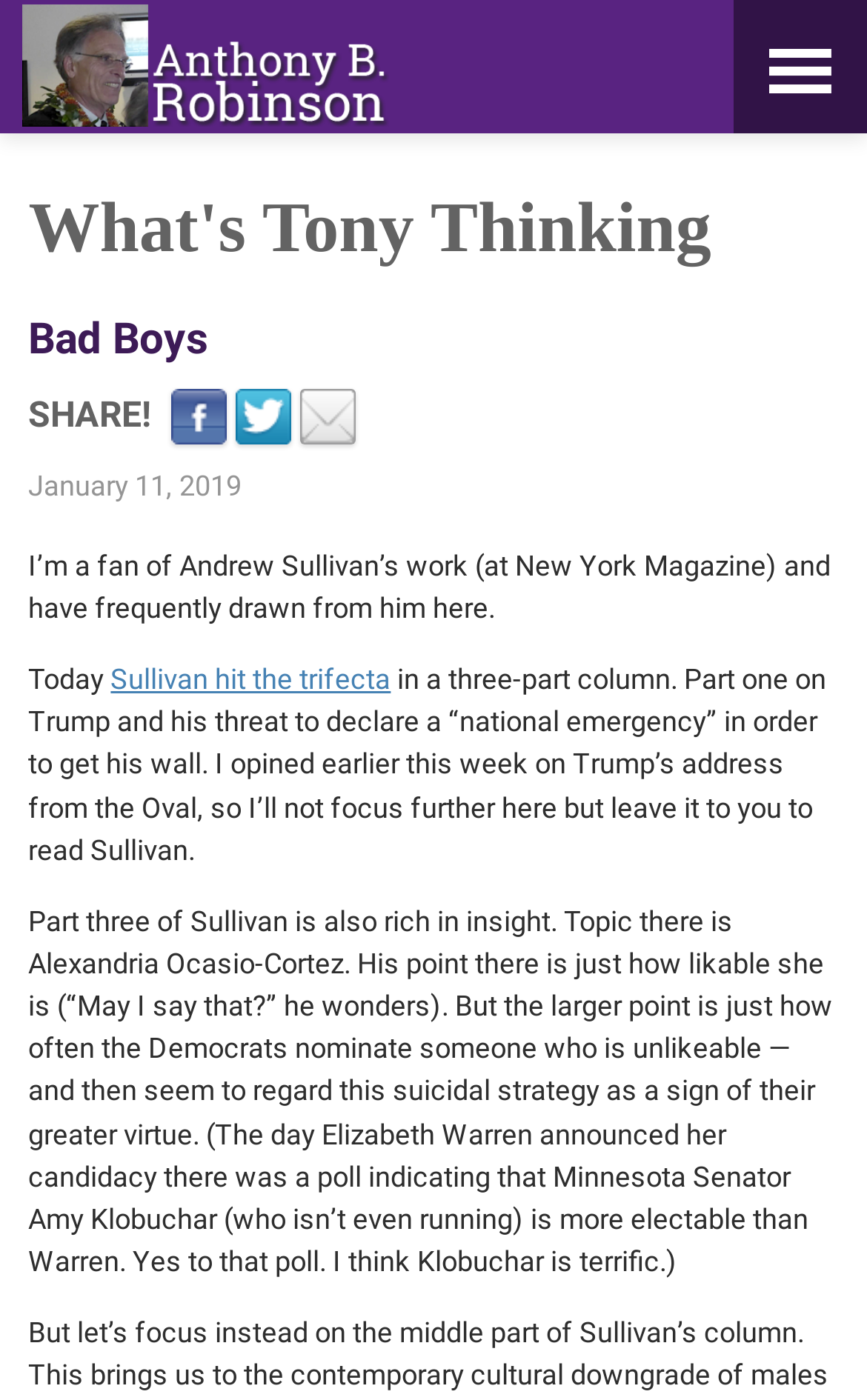Given the description parent_node: SHARE!, predict the bounding box coordinates of the UI element. Ensure the coordinates are in the format (top-left x, top-left y, bottom-right x, bottom-right y) and all values are between 0 and 1.

[0.346, 0.277, 0.41, 0.317]